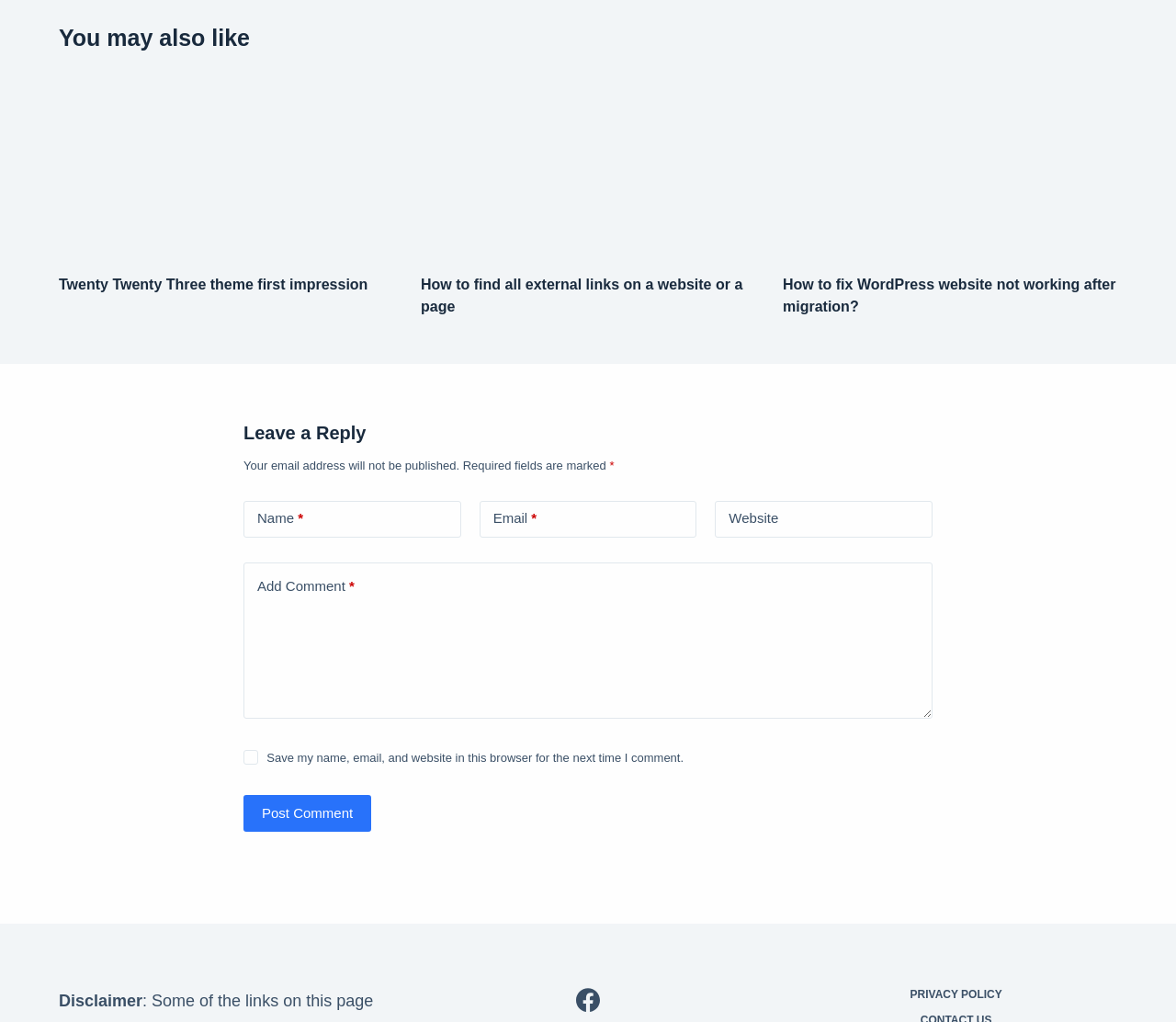Using the provided element description: "Traditional", determine the bounding box coordinates of the corresponding UI element in the screenshot.

None